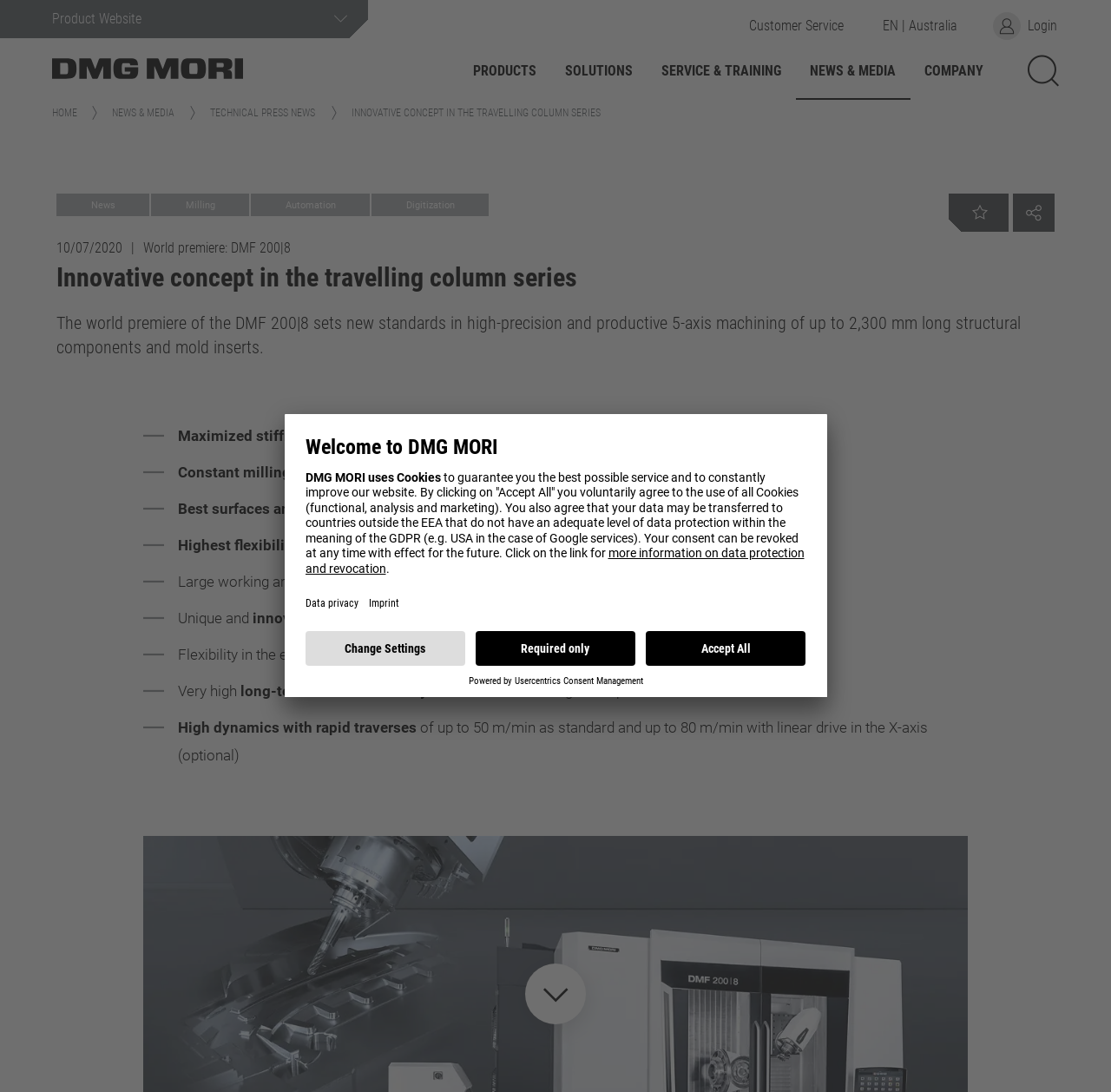What is the purpose of the 'Customer Service' button?
Refer to the image and provide a detailed answer to the question.

The 'Customer Service' button is likely used to redirect the user to a page or section where they can get assistance or support from the company, as it is a common practice for companies to provide customer service to their customers.